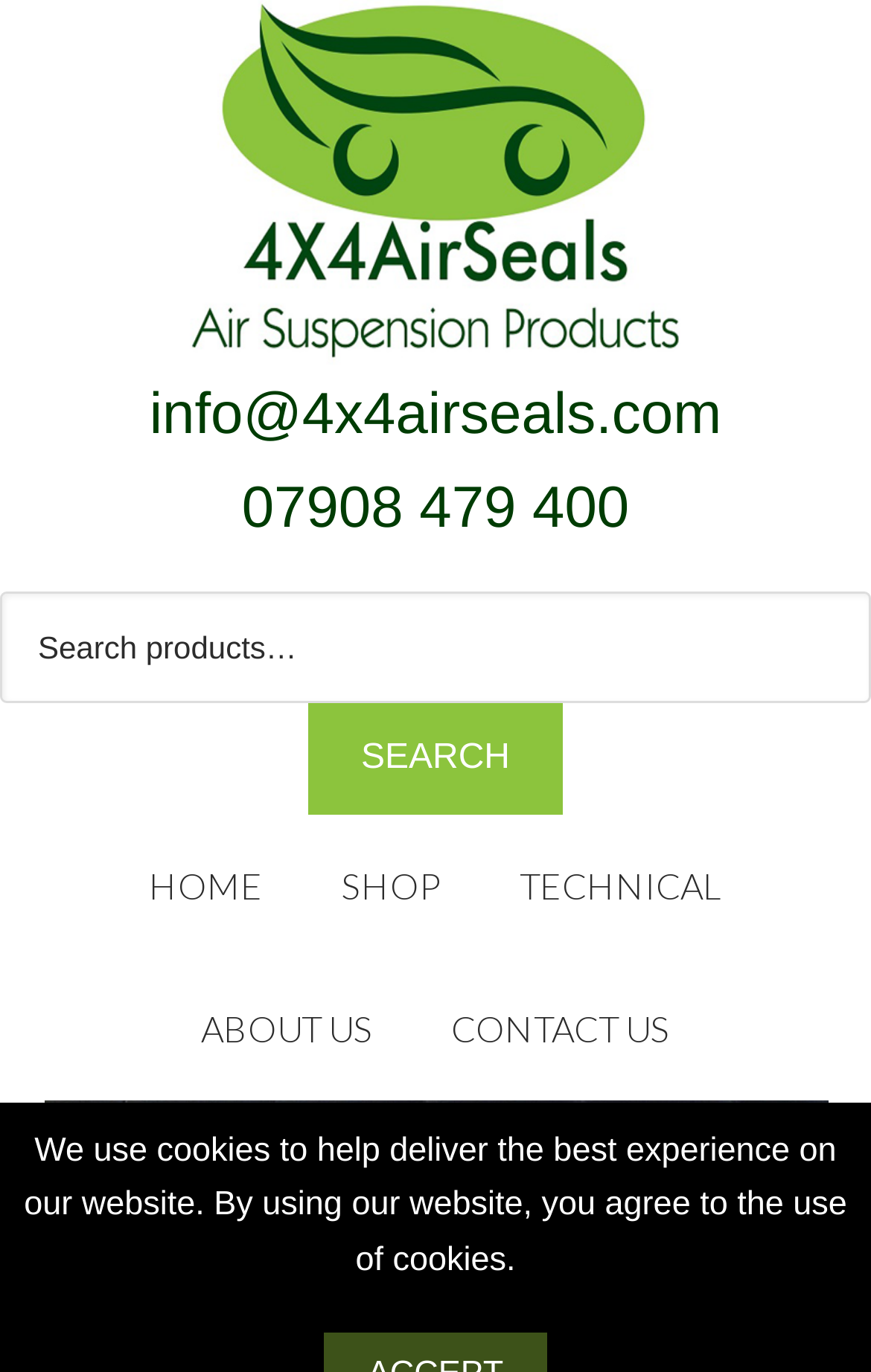Can you look at the image and give a comprehensive answer to the question:
How many main navigation links are there?

The main navigation links can be found in the middle section of the webpage. There are five links: 'HOME', 'SHOP', 'TECHNICAL', 'ABOUT US', and 'CONTACT US'.